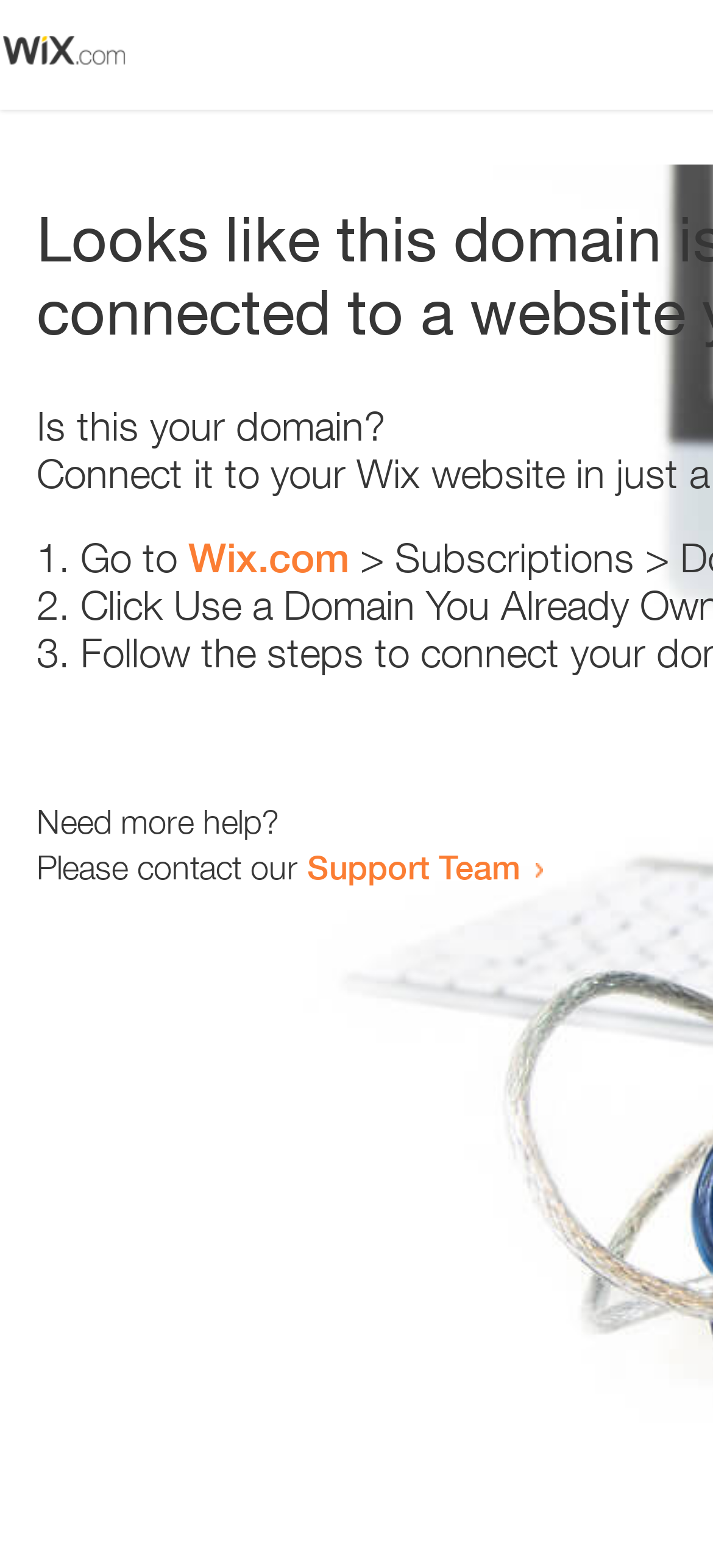Please give a succinct answer to the question in one word or phrase:
What is the purpose of the link 'Support Team'?

To contact for help